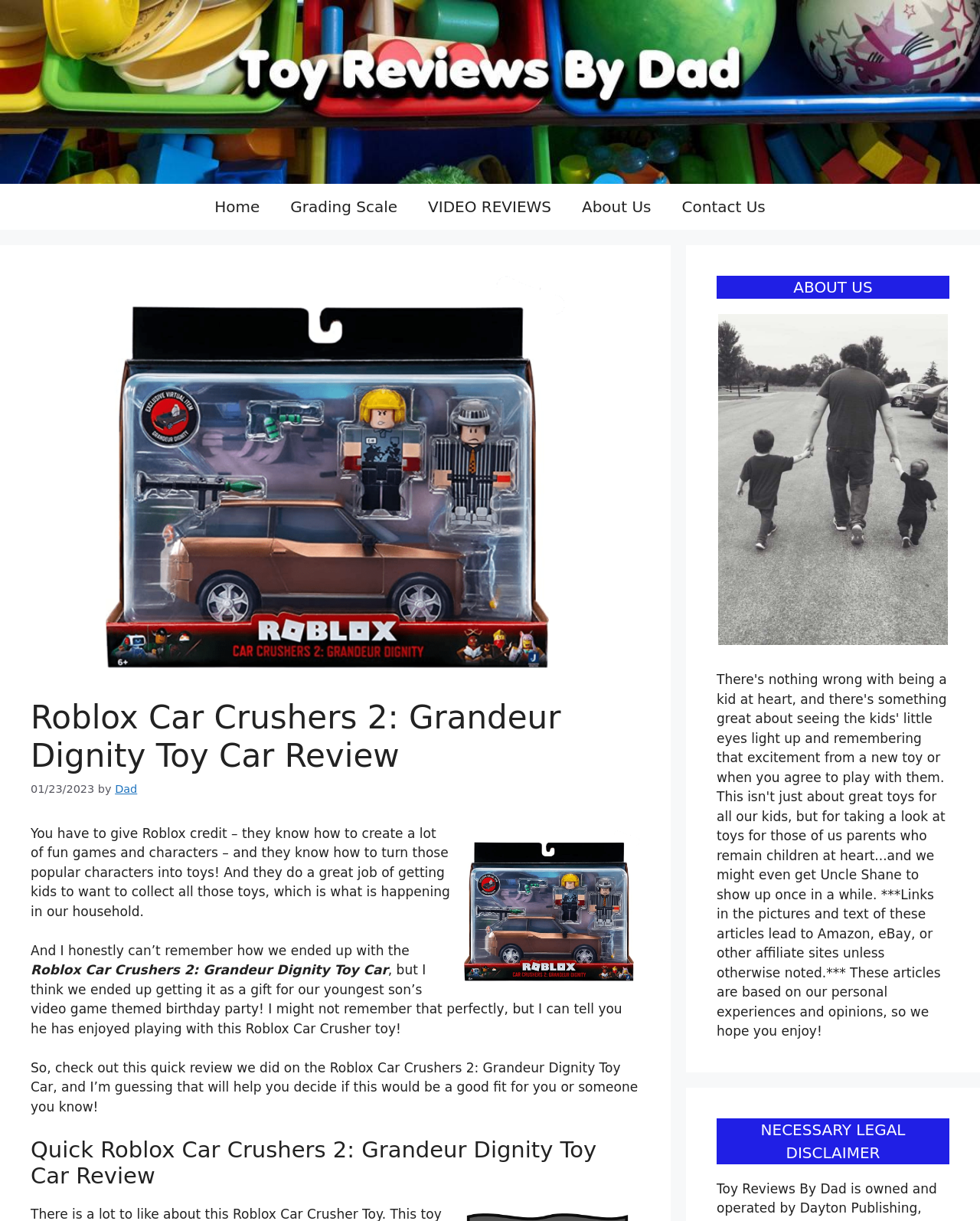Locate the bounding box coordinates of the item that should be clicked to fulfill the instruction: "Check the 'About Us' section".

[0.731, 0.226, 0.969, 0.245]